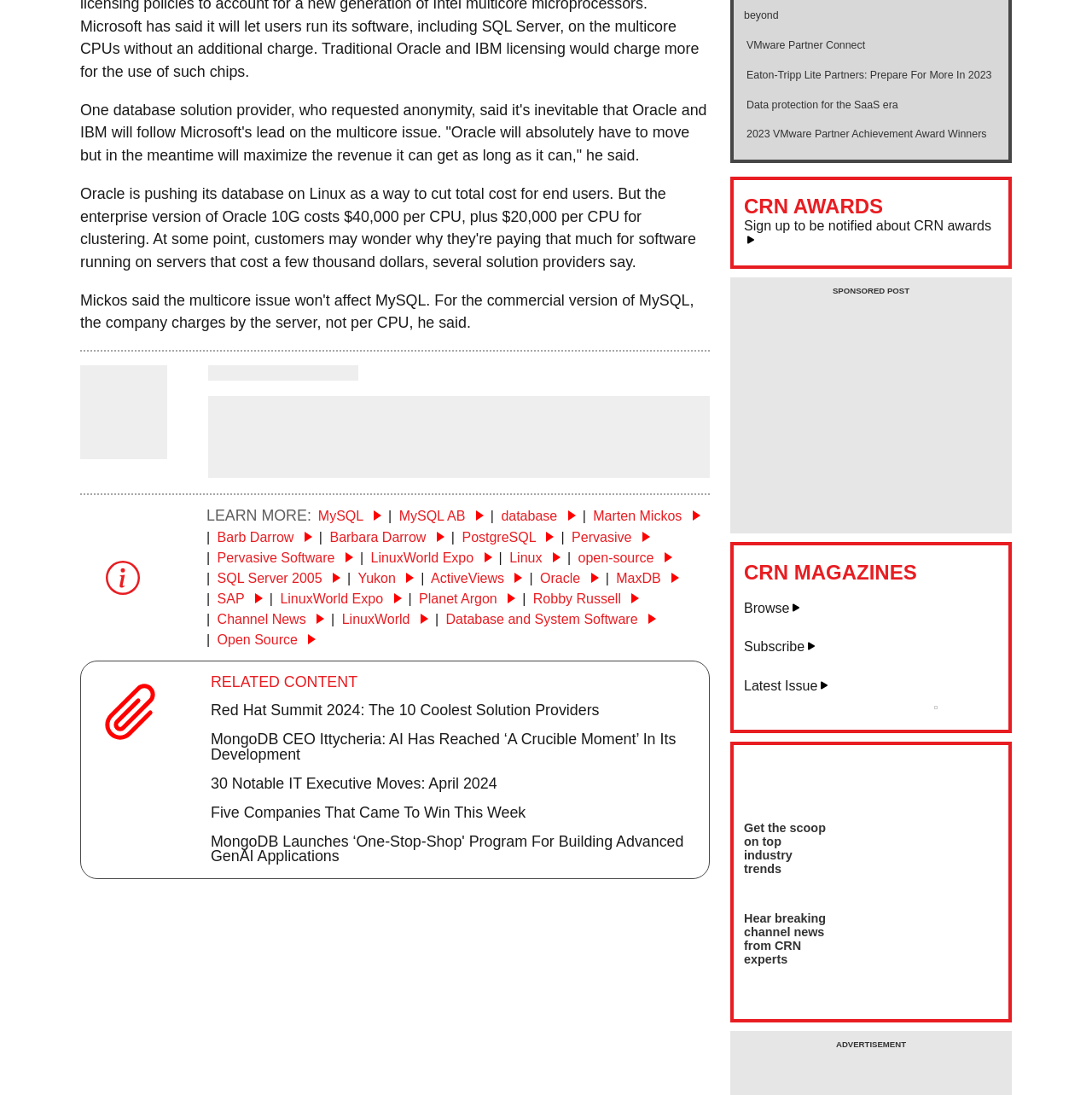Respond with a single word or short phrase to the following question: 
What is the name of the company mentioned in the article?

Oracle